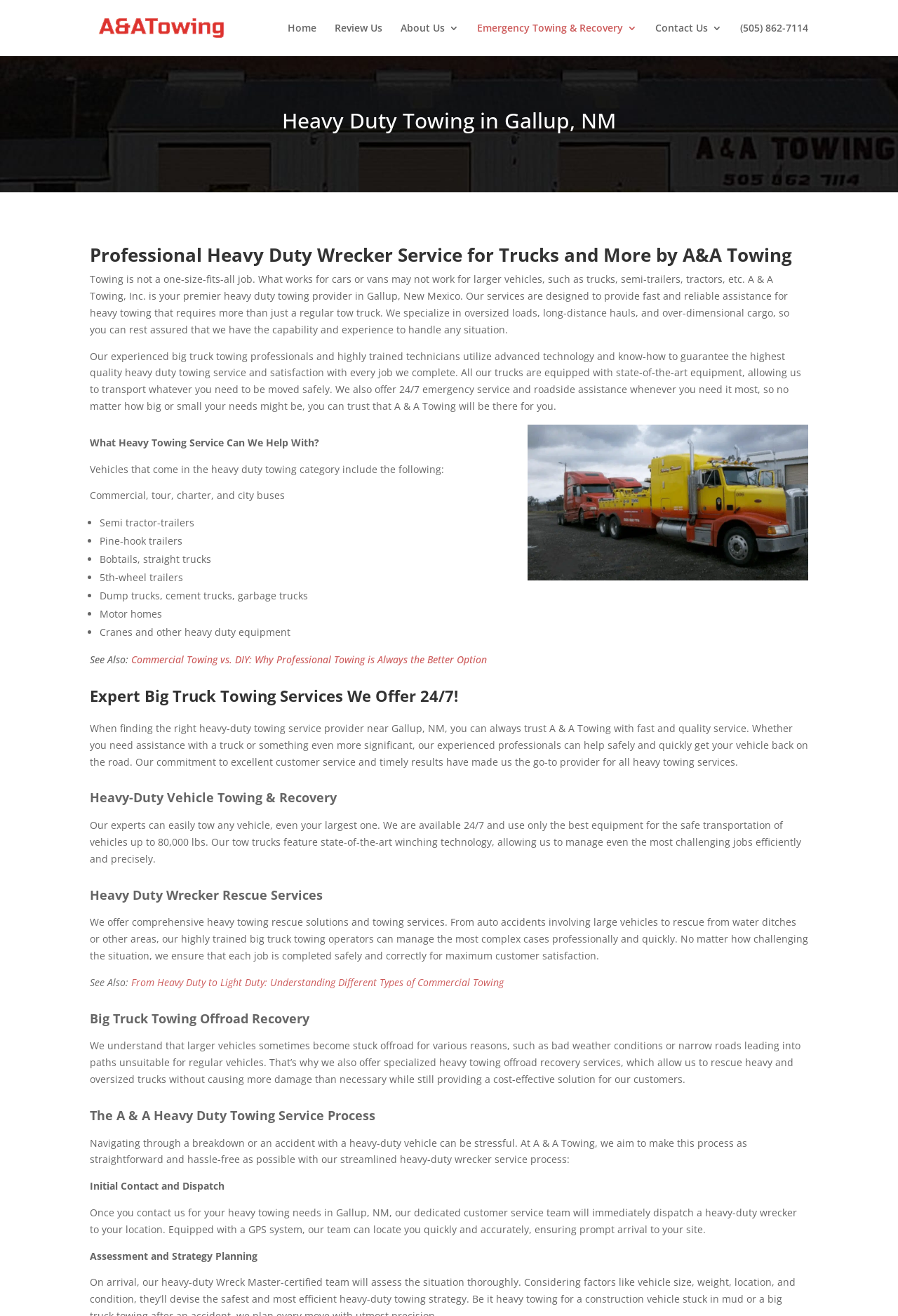Answer the following query with a single word or phrase:
What is the weight limit for vehicles that A&A Towing can tow?

80,000 lbs